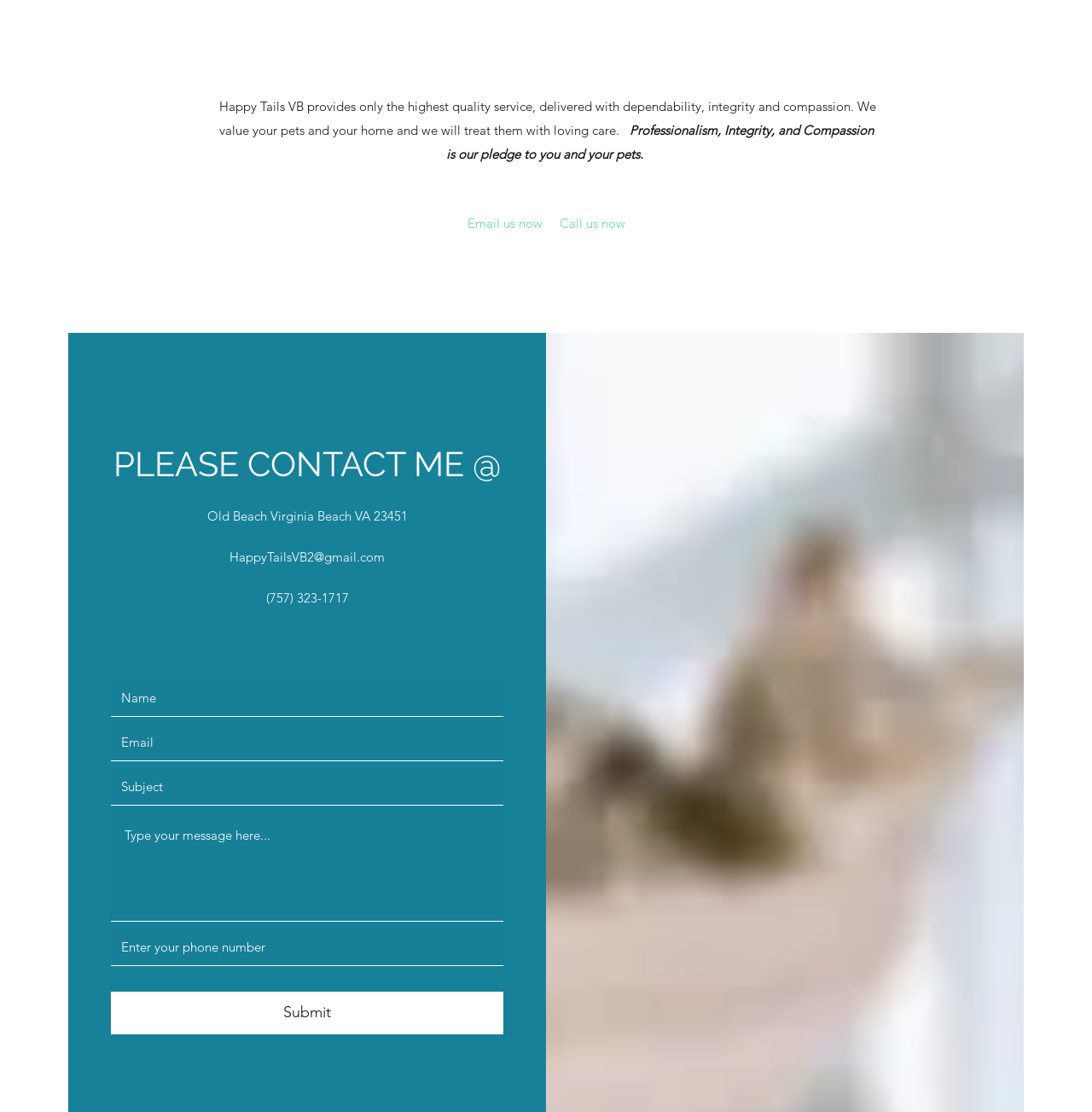Show me the bounding box coordinates of the clickable region to achieve the task as per the instruction: "Visit our Facebook page".

[0.213, 0.565, 0.234, 0.584]